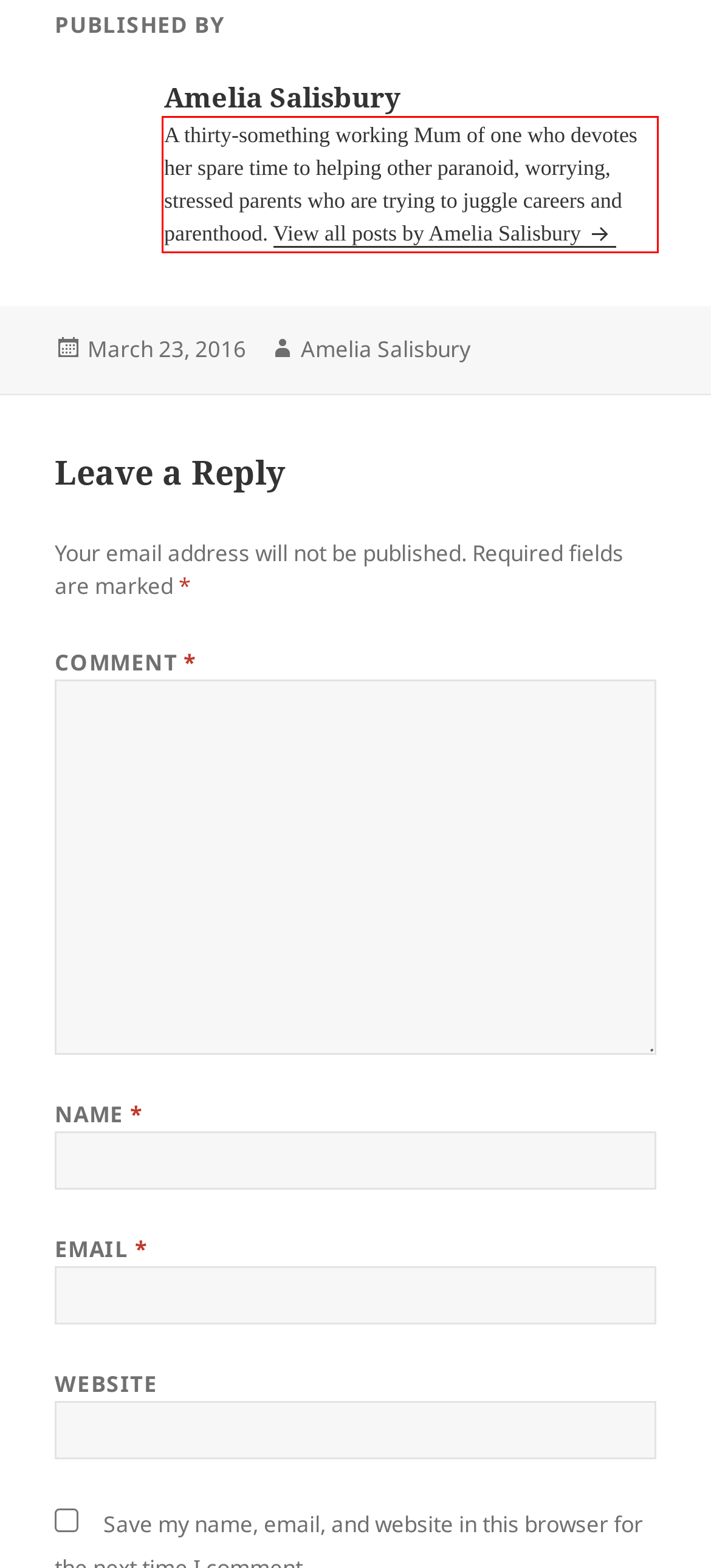Observe the screenshot of the webpage, locate the red bounding box, and extract the text content within it.

A thirty-something working Mum of one who devotes her spare time to helping other paranoid, worrying, stressed parents who are trying to juggle careers and parenthood. View all posts by Amelia Salisbury